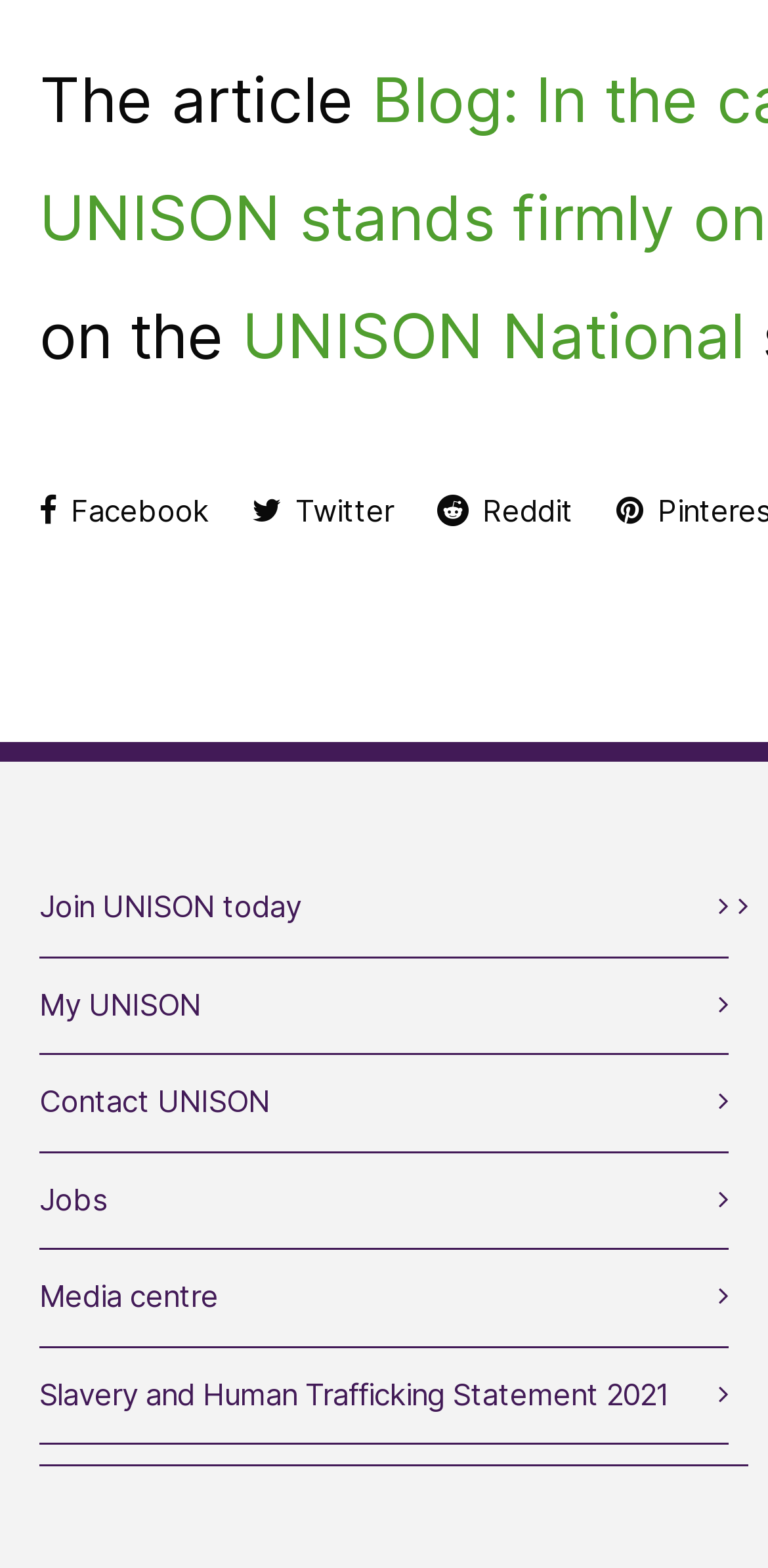Please identify the bounding box coordinates of the area that needs to be clicked to fulfill the following instruction: "Sign up."

None